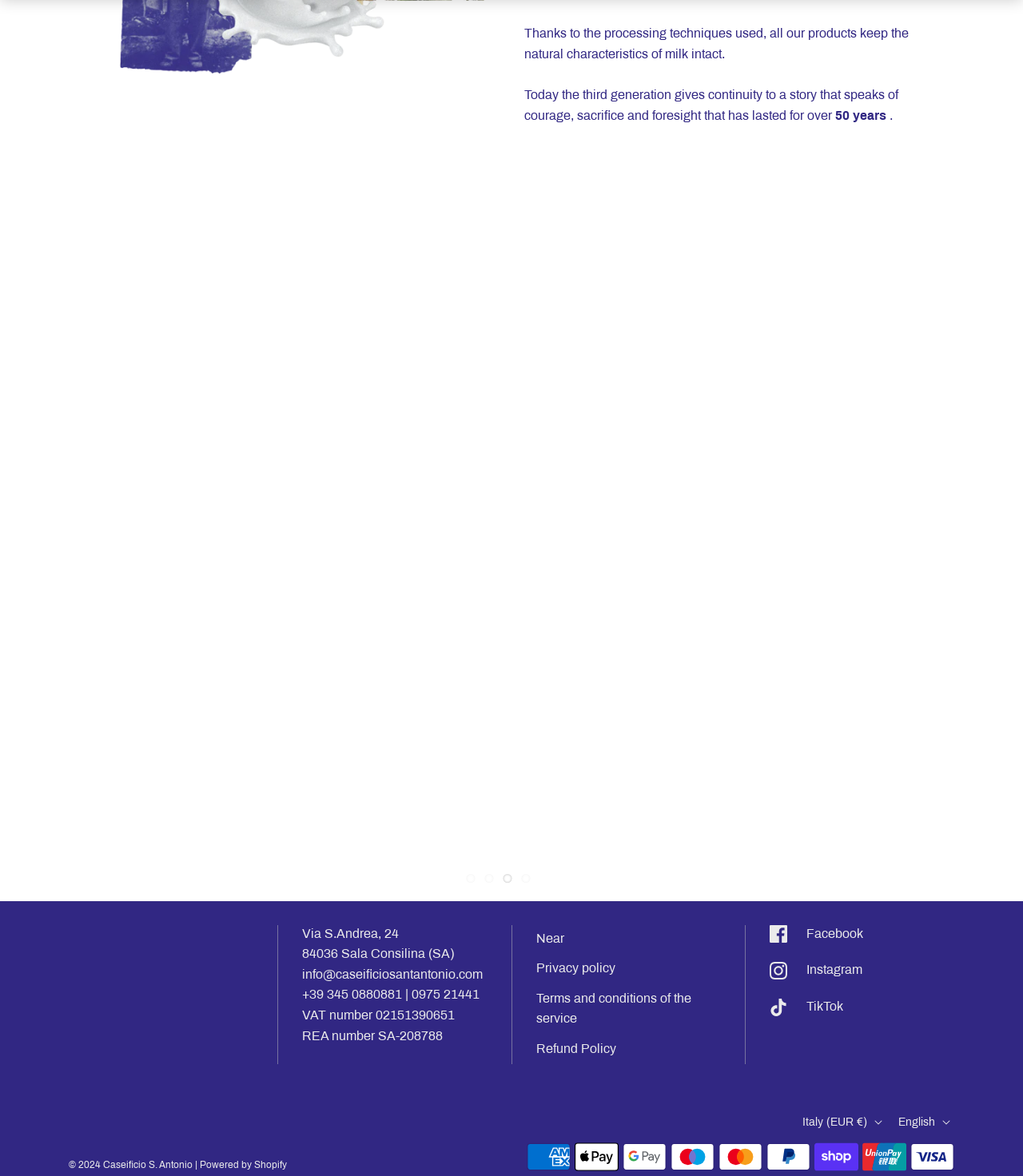What payment methods are accepted?
Please look at the screenshot and answer using one word or phrase.

Multiple payment methods